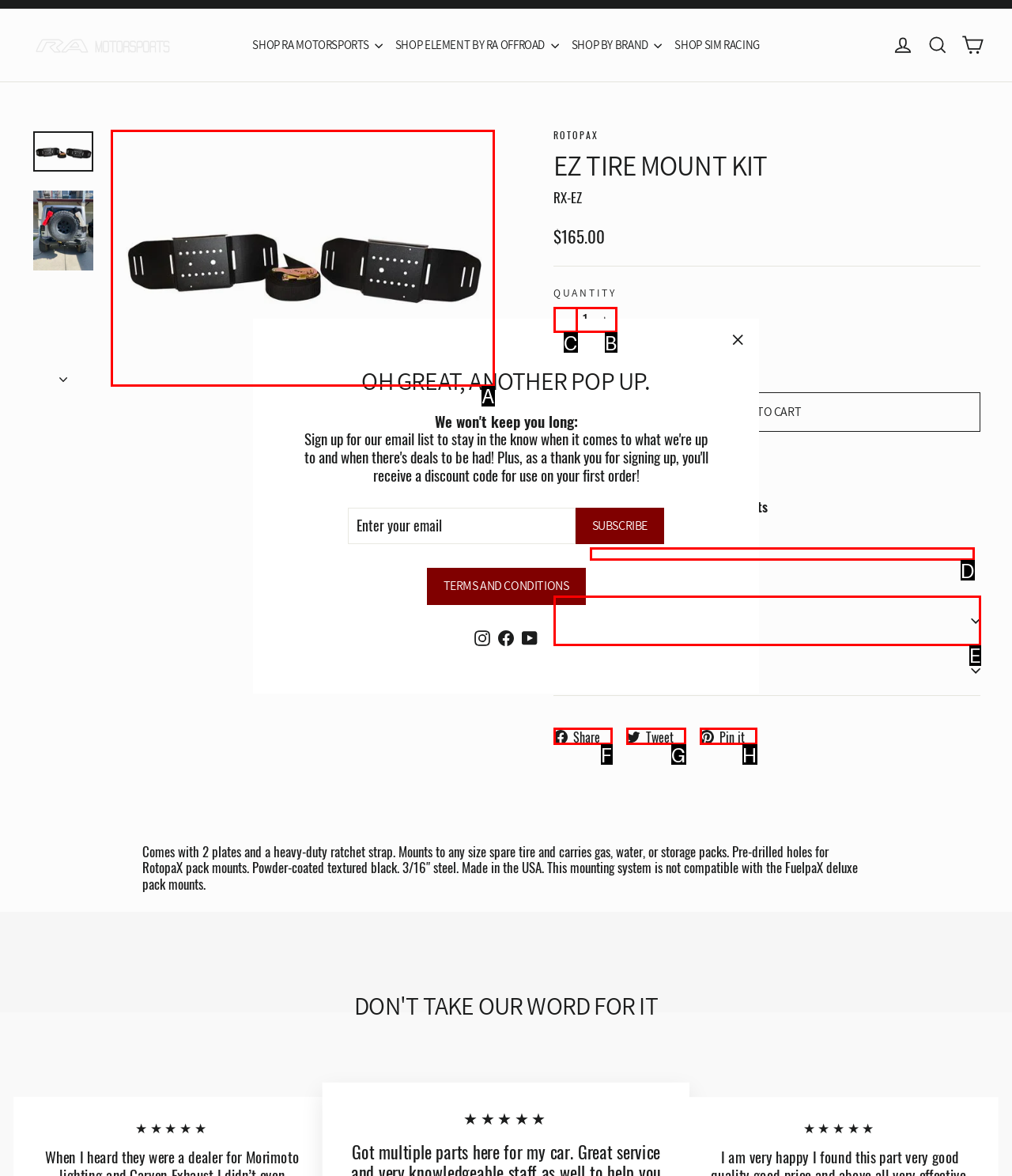Select the letter of the UI element you need to click to complete this task: Click the 'SHIPPING INFORMATION' button.

E